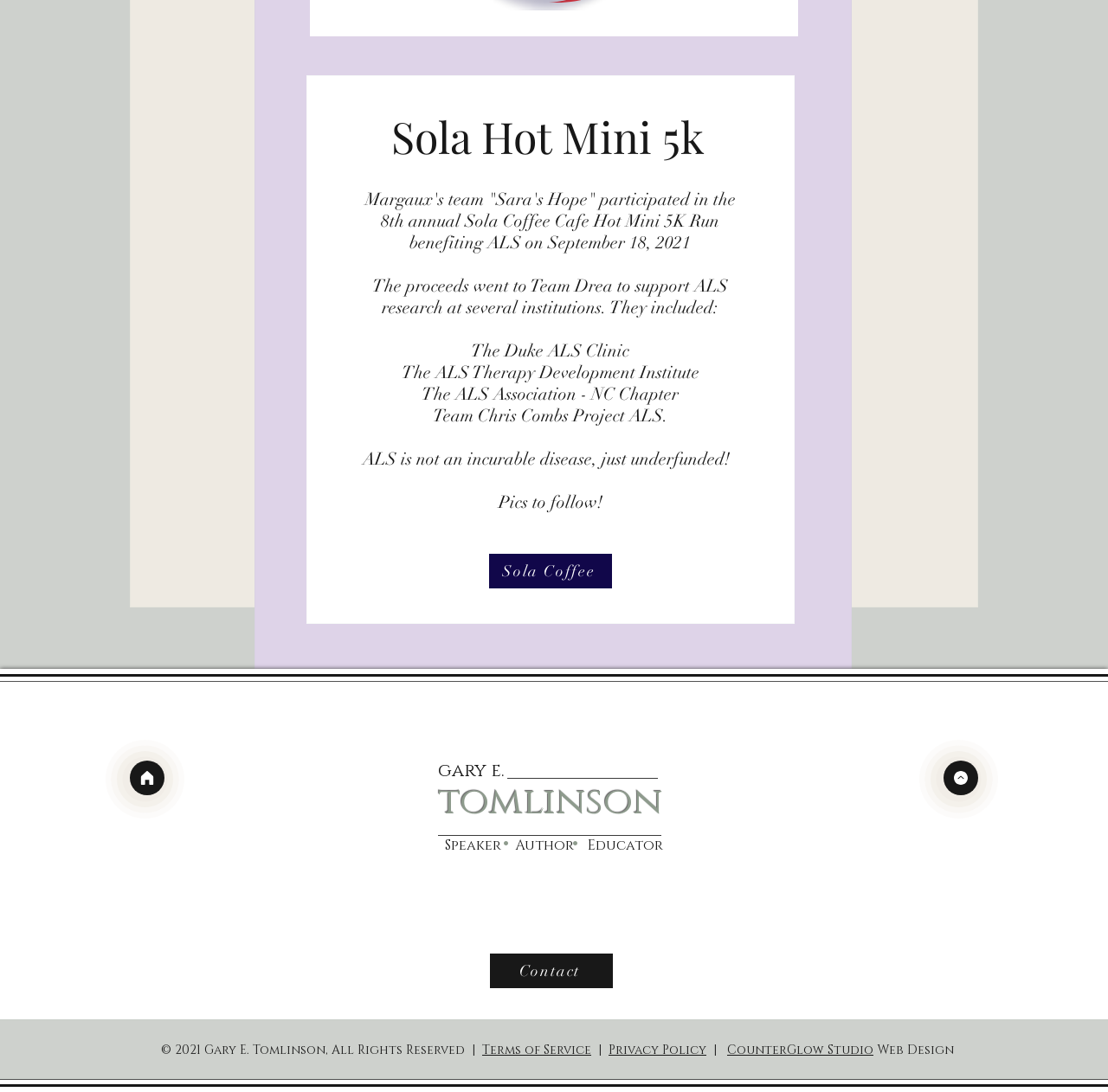Please identify the bounding box coordinates of the element's region that needs to be clicked to fulfill the following instruction: "Click on Sola Coffee link". The bounding box coordinates should consist of four float numbers between 0 and 1, i.e., [left, top, right, bottom].

[0.441, 0.507, 0.552, 0.539]